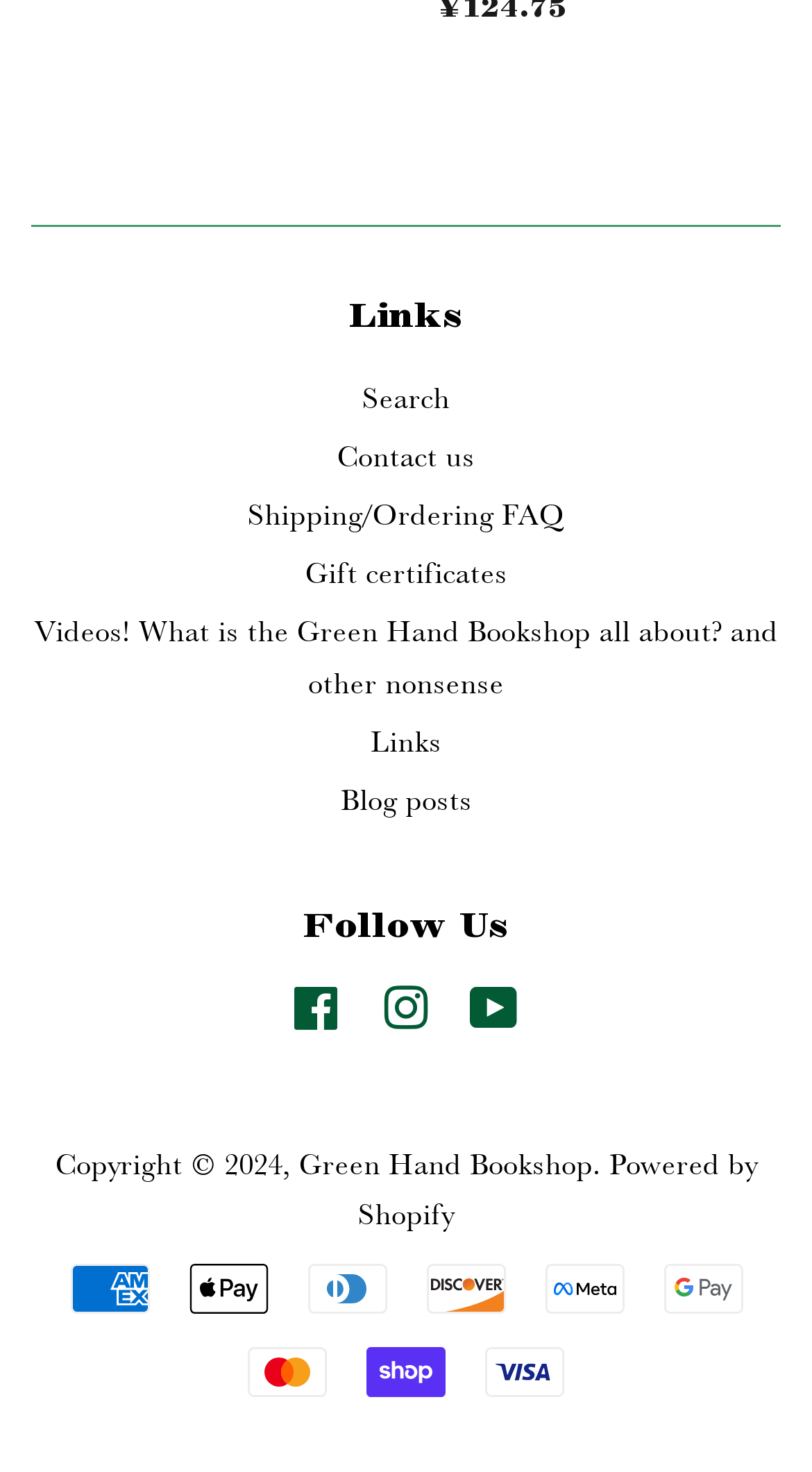What is the name of the bookshop?
Please look at the screenshot and answer using one word or phrase.

Green Hand Bookshop